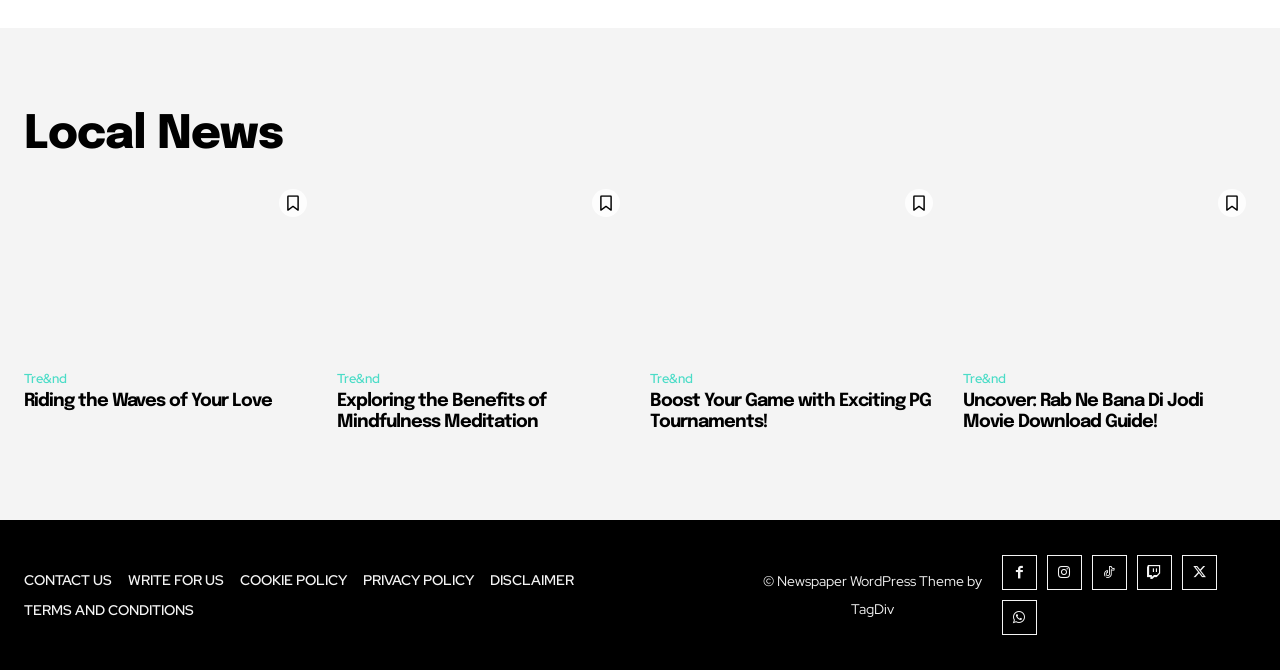Provide the bounding box coordinates of the section that needs to be clicked to accomplish the following instruction: "Read 'Local News'."

[0.019, 0.161, 0.981, 0.244]